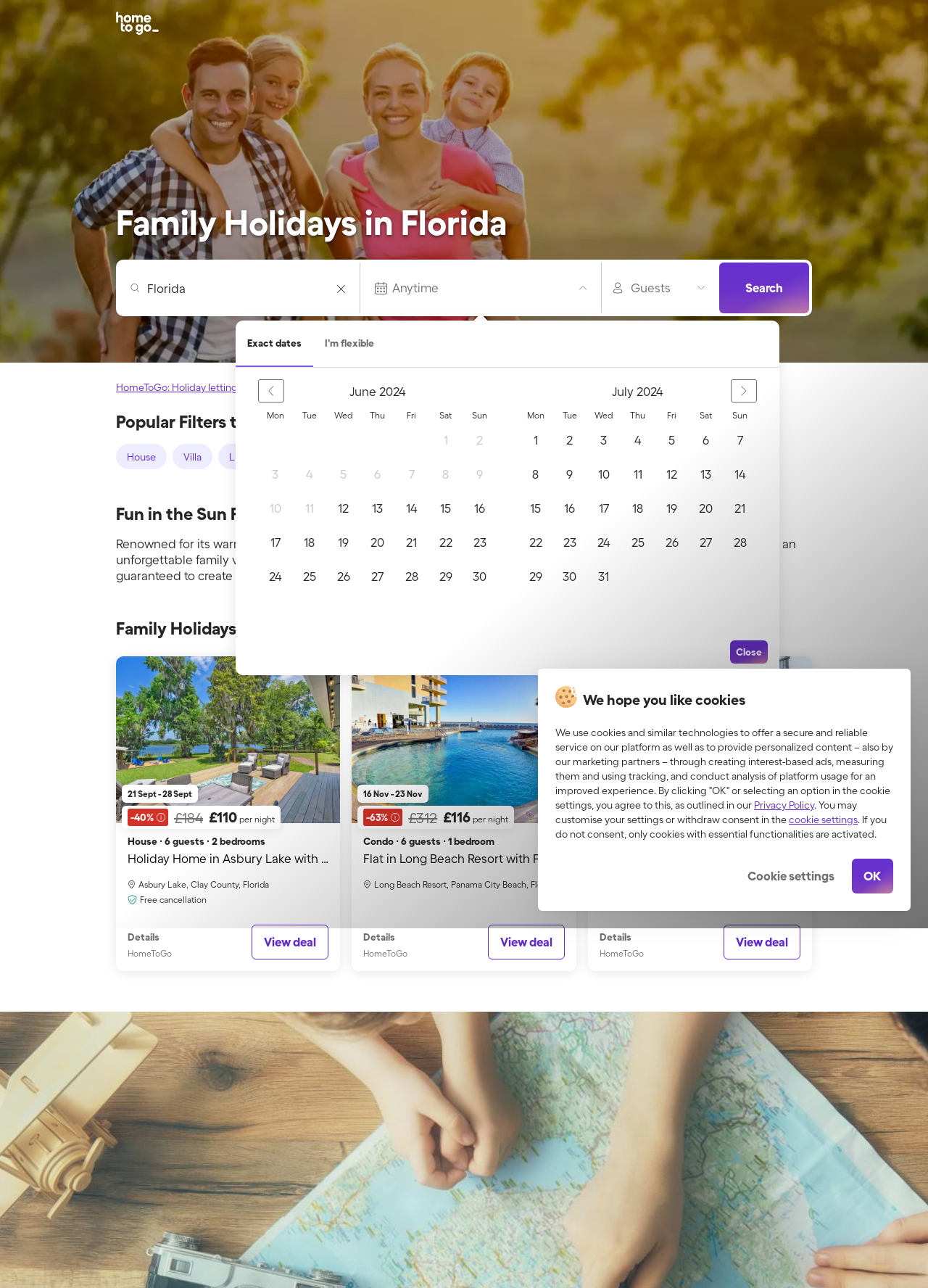Refer to the image and offer a detailed explanation in response to the question: What type of holidays are being promoted?

The webpage is promoting family holidays in Florida, as indicated by the heading 'Family Holidays in Florida' and the presence of a search function to find holiday lettings, cottages, and apartments.